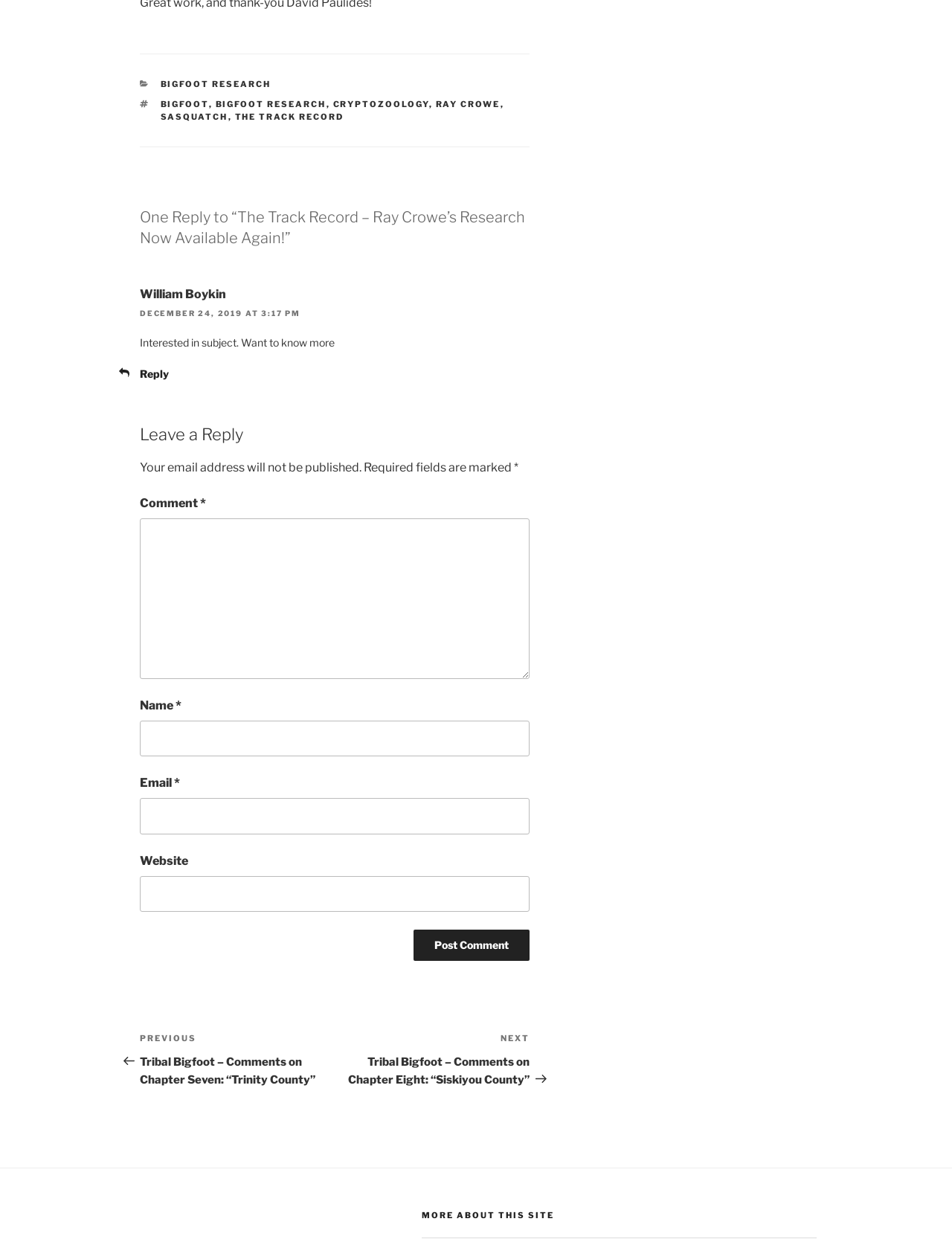Find the bounding box of the UI element described as: "Bigfoot Research". The bounding box coordinates should be given as four float values between 0 and 1, i.e., [left, top, right, bottom].

[0.226, 0.08, 0.343, 0.088]